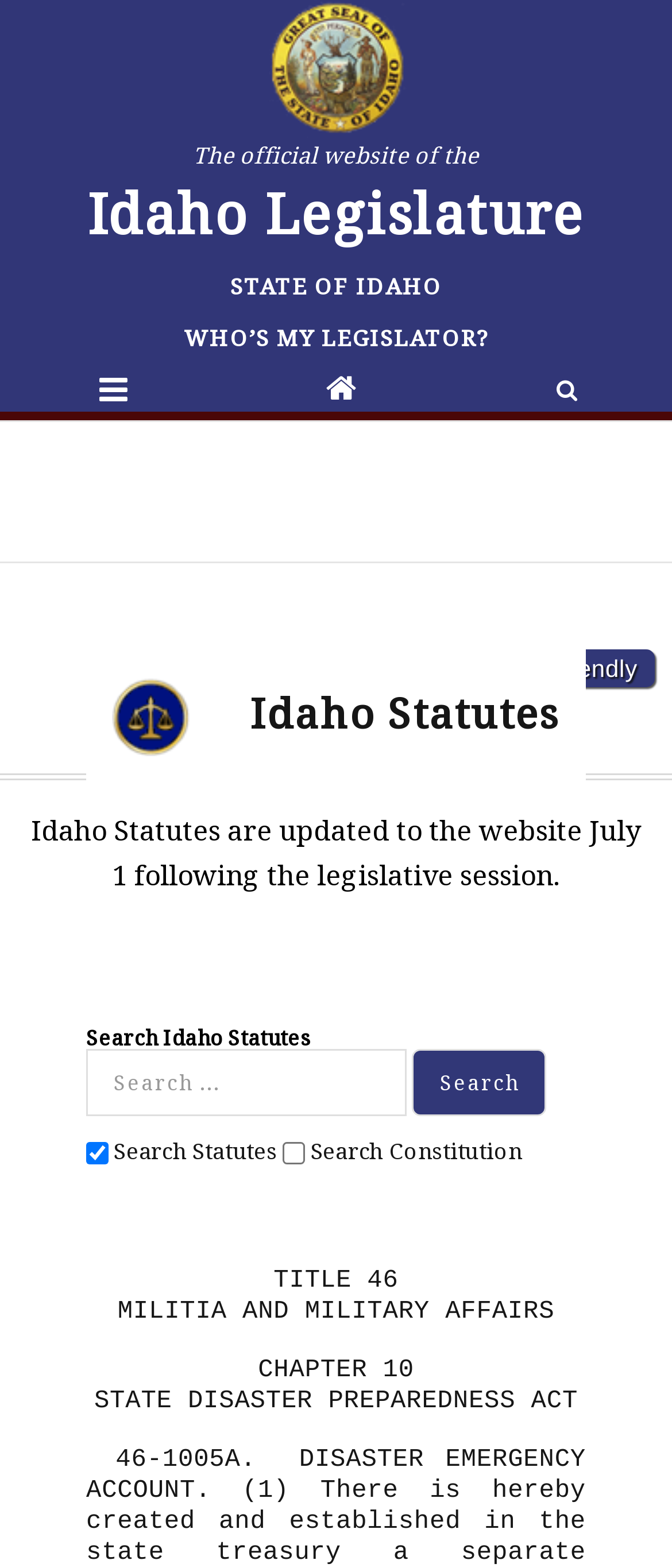Find the bounding box coordinates for the UI element whose description is: "parent_node: Search Idaho Statutes value="Search"". The coordinates should be four float numbers between 0 and 1, in the format [left, top, right, bottom].

[0.614, 0.669, 0.814, 0.712]